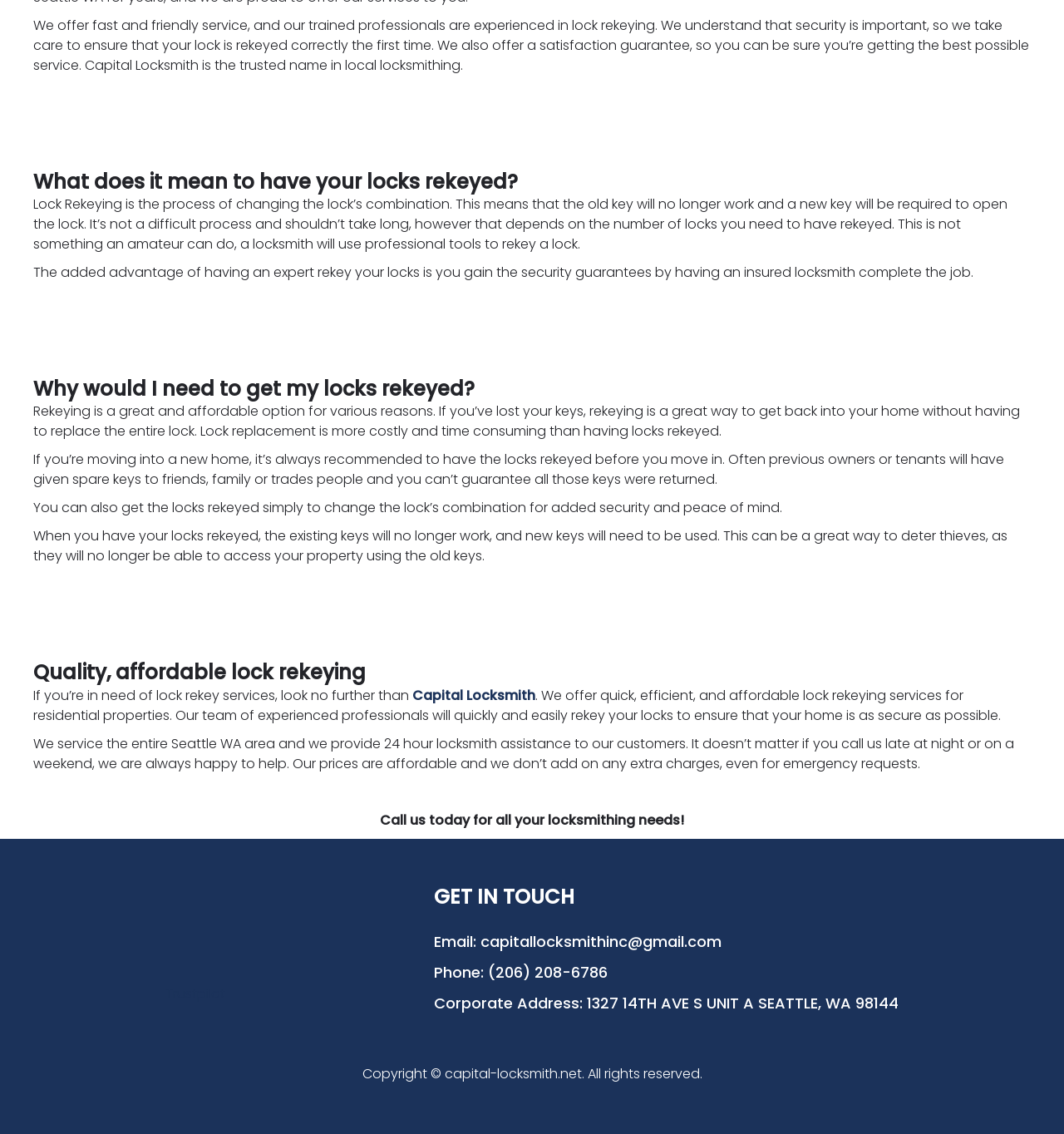Please examine the image and answer the question with a detailed explanation:
What is lock rekeying?

According to the webpage, lock rekeying is the process of changing the lock's combination, which means the old key will no longer work and a new key will be required to open the lock.